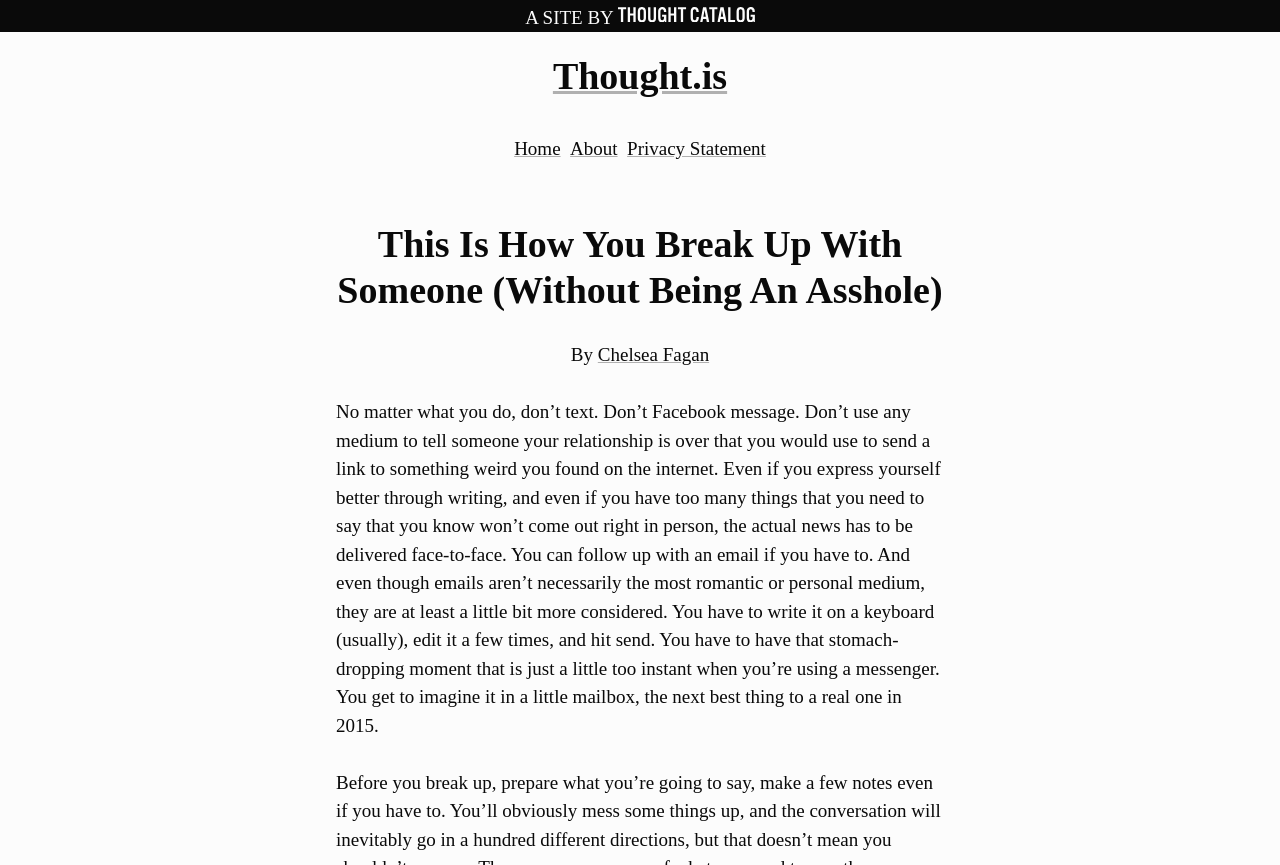What is the recommended way to deliver the news of a breakup?
Look at the screenshot and provide an in-depth answer.

I found the answer by reading the article, which states that 'the actual news has to be delivered face-to-face' and explains why other methods, such as texting or Facebook messaging, are not recommended.